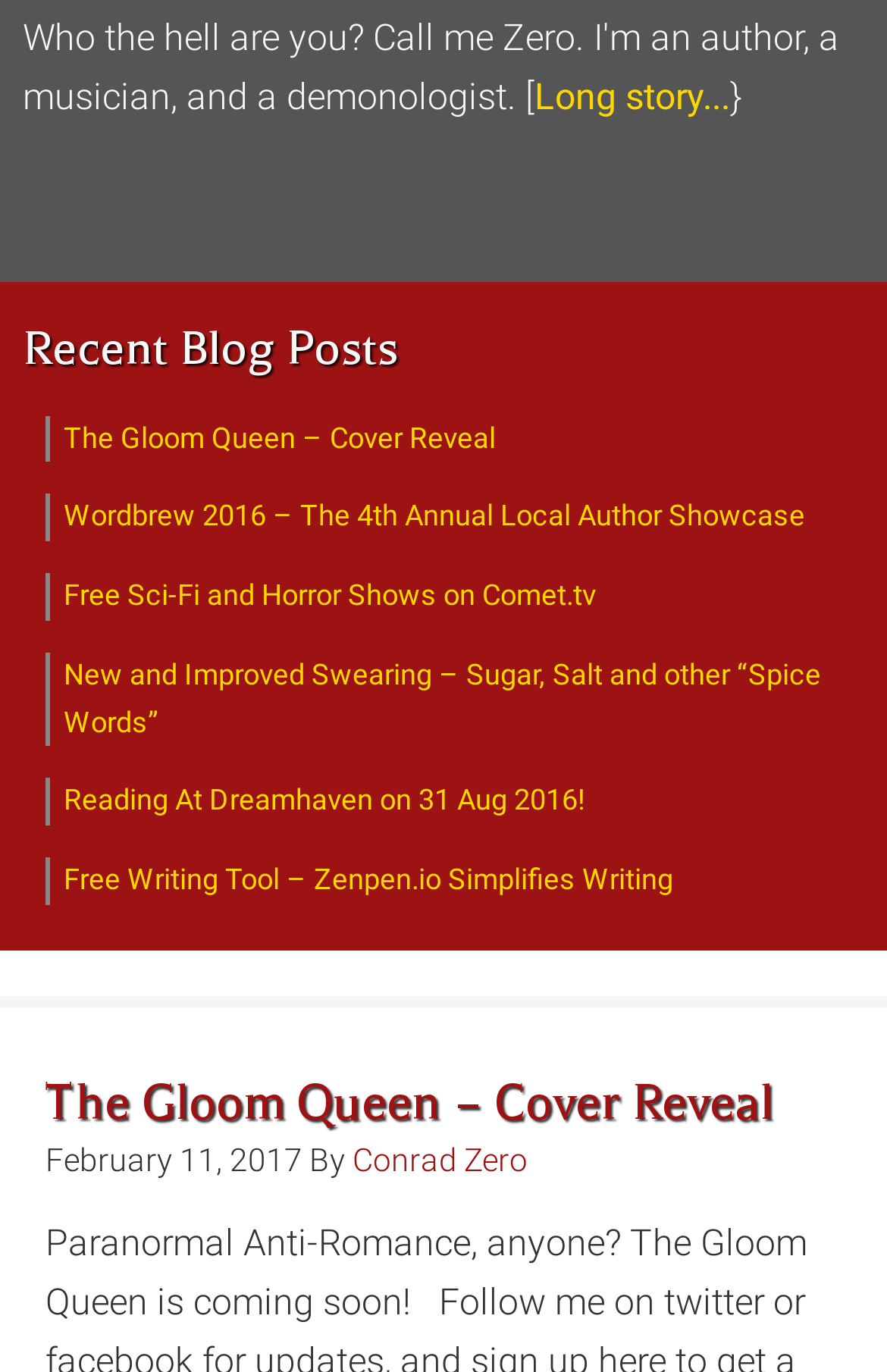Locate the bounding box coordinates of the clickable region to complete the following instruction: "view September 2019."

None